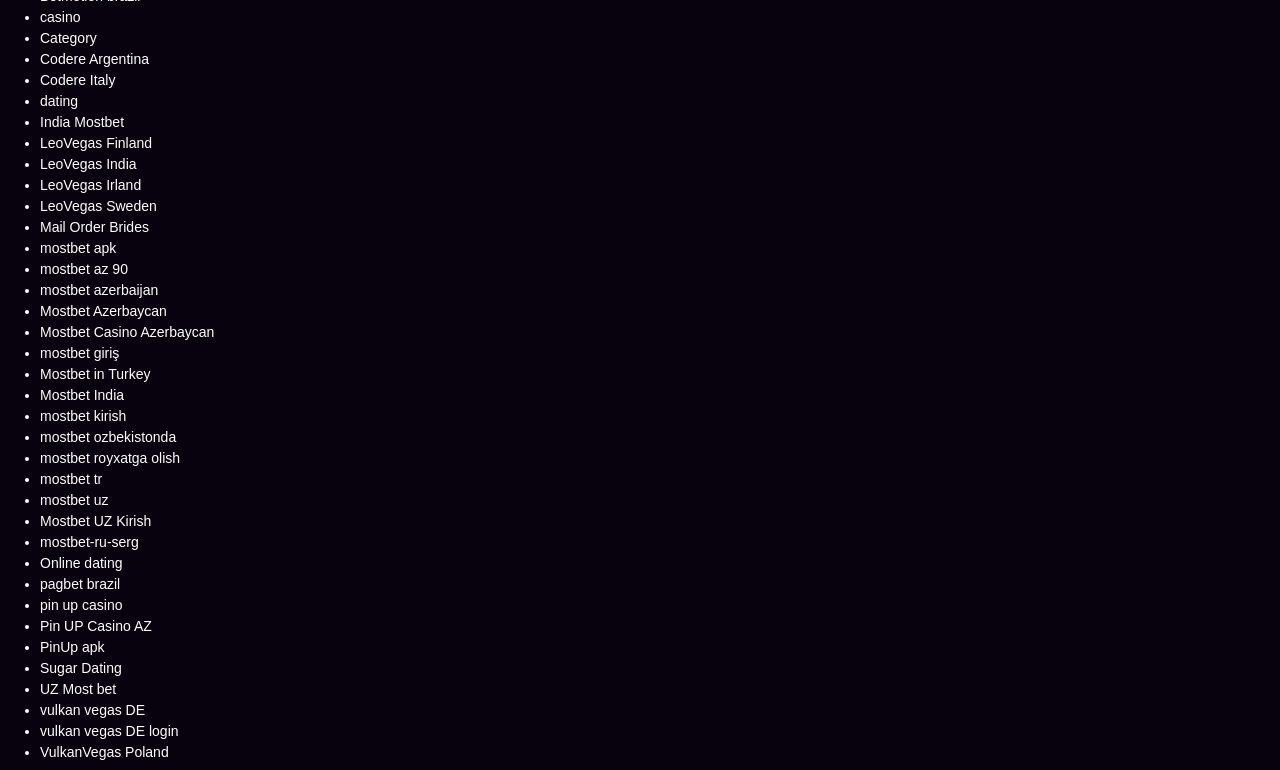Can you provide the bounding box coordinates for the element that should be clicked to implement the instruction: "Check out Sugar Dating"?

[0.031, 0.857, 0.095, 0.878]